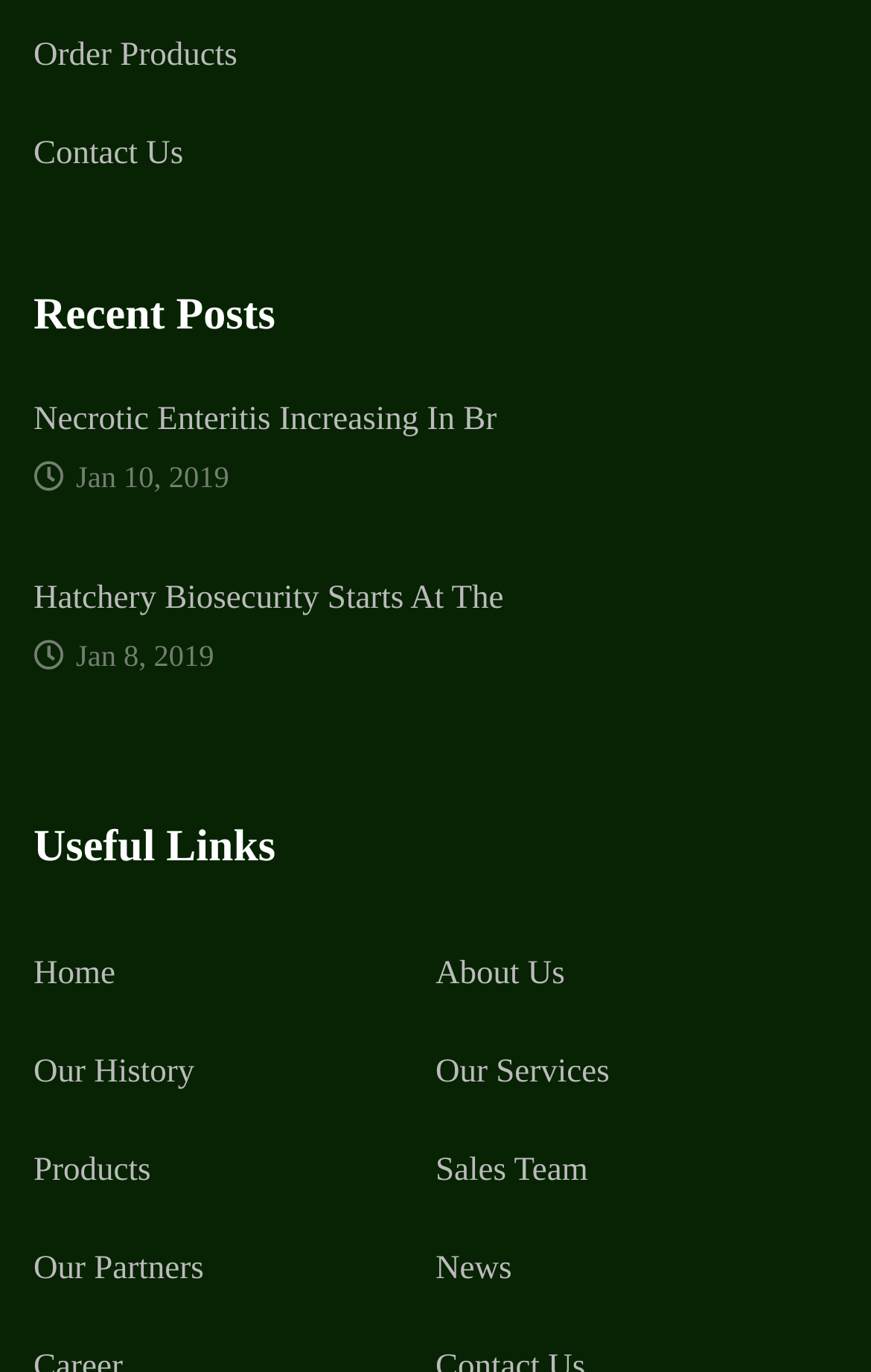What is the first link on the webpage?
Using the information from the image, give a concise answer in one word or a short phrase.

Order Products